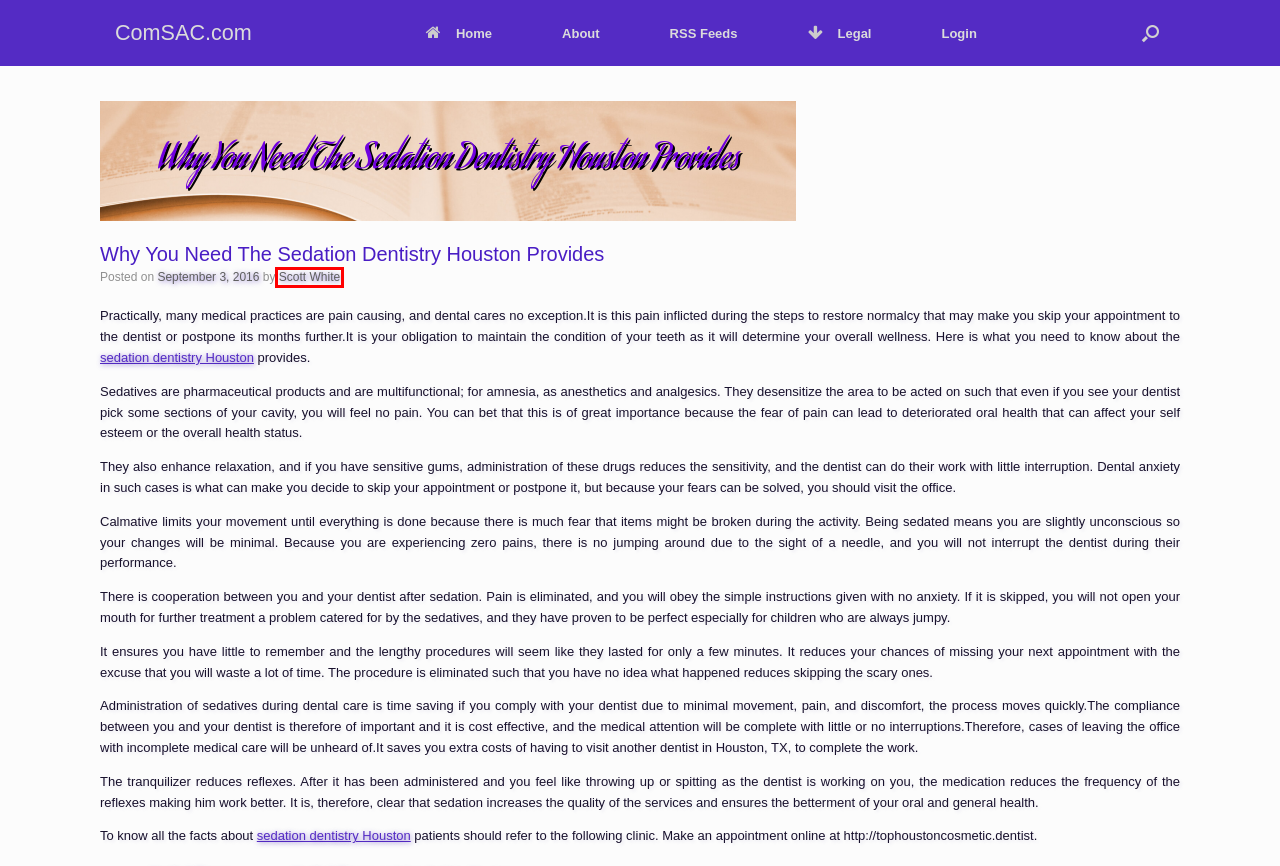Examine the screenshot of a webpage with a red bounding box around an element. Then, select the webpage description that best represents the new page after clicking the highlighted element. Here are the descriptions:
A. Legal
B. sedation dentistry Houston | ComSAC.com
C. Scott White | ComSAC.com
D. Health & Fitness | ComSAC.com
E. Computer Services and Consulting
F. Honey
G. Log In ‹ ComSAC.com — WordPress
H. About

C